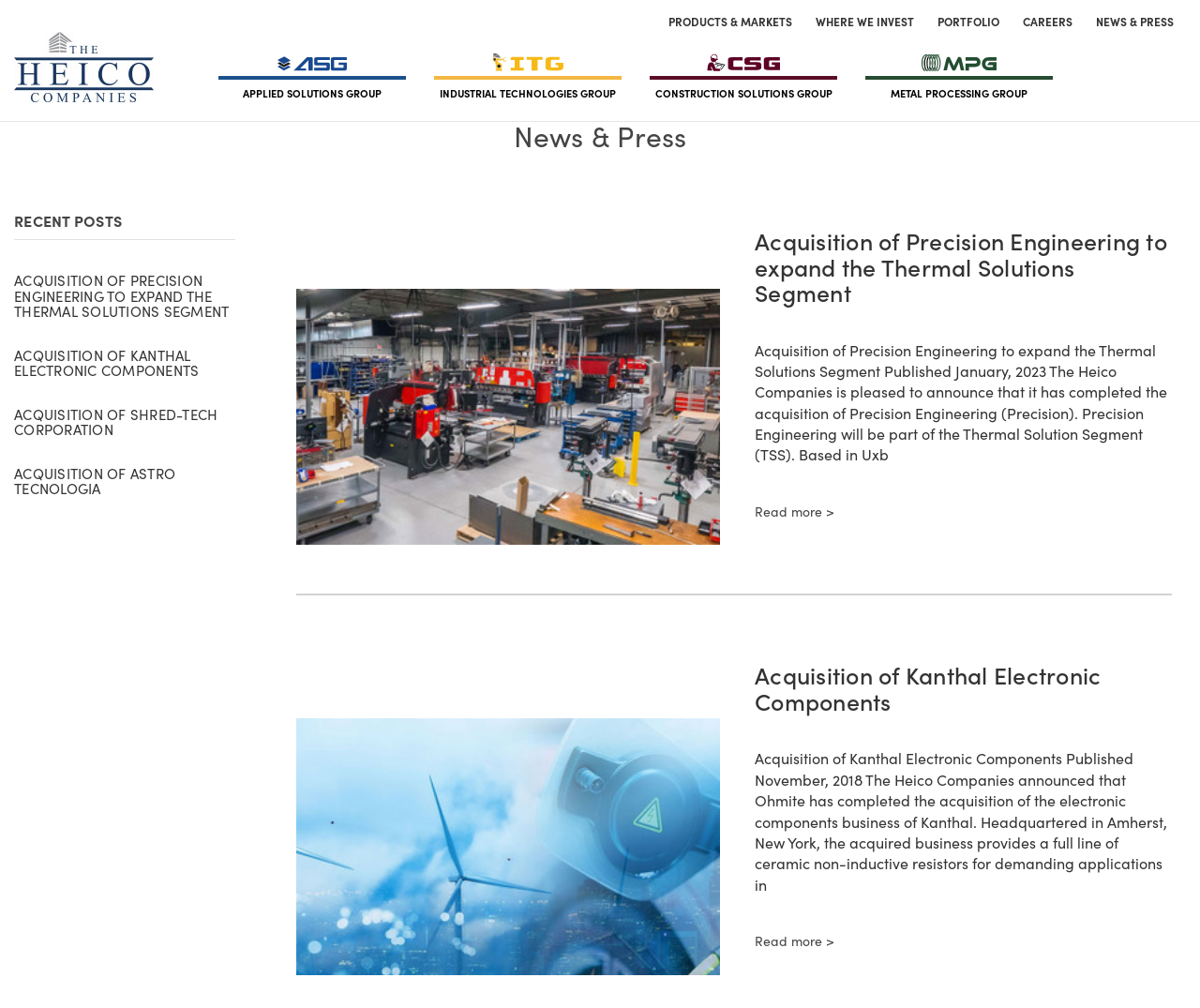What is the title of the first news article? Refer to the image and provide a one-word or short phrase answer.

Acquisition of Precision Engineering to expand the Thermal Solutions Segment